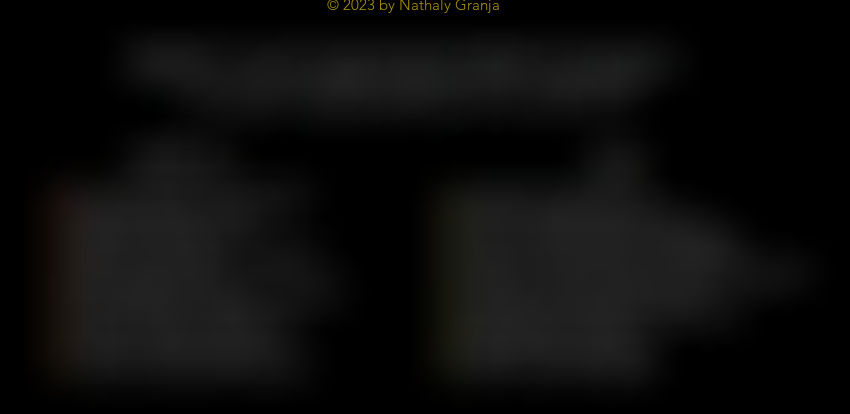Analyze the image and describe all key details you can observe.

The image displays a slide from a presentation, titled "FREE MASTERCLASS: ADD 6 FIG TO YOUR BUSINESS BY DOING LESS." It includes two distinct sections: on the left, there are key points or bullet points related to achieving business success, emphasizing strategies for elevating income while minimizing effort. On the right, there is a visually striking arrow pointing towards a call to action or additional resources, which reinforces the message of taking decisive steps towards business growth. The design is clean and engaging, drawing attention to the crucial information being presented. The footer indicates the copyright, attributing the content to Nathaly Granja, dated 2023, adding credibility to the material and its source.